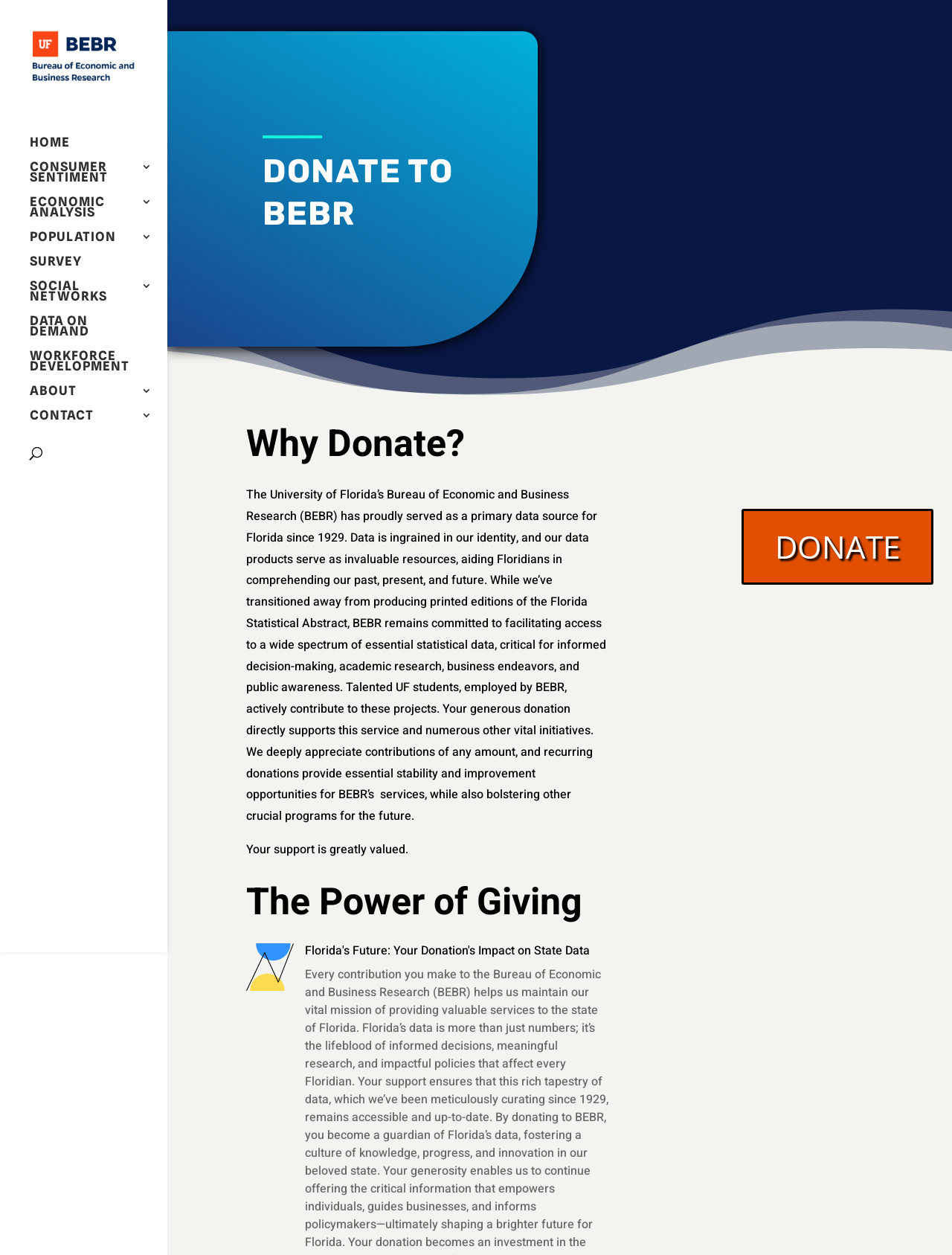Based on the image, please respond to the question with as much detail as possible:
What is the icon next to the 'DONATE' button?

The icon next to the 'DONATE' button is a credit card icon, represented by the Unicode character '', which is commonly used to indicate online payment or donation.